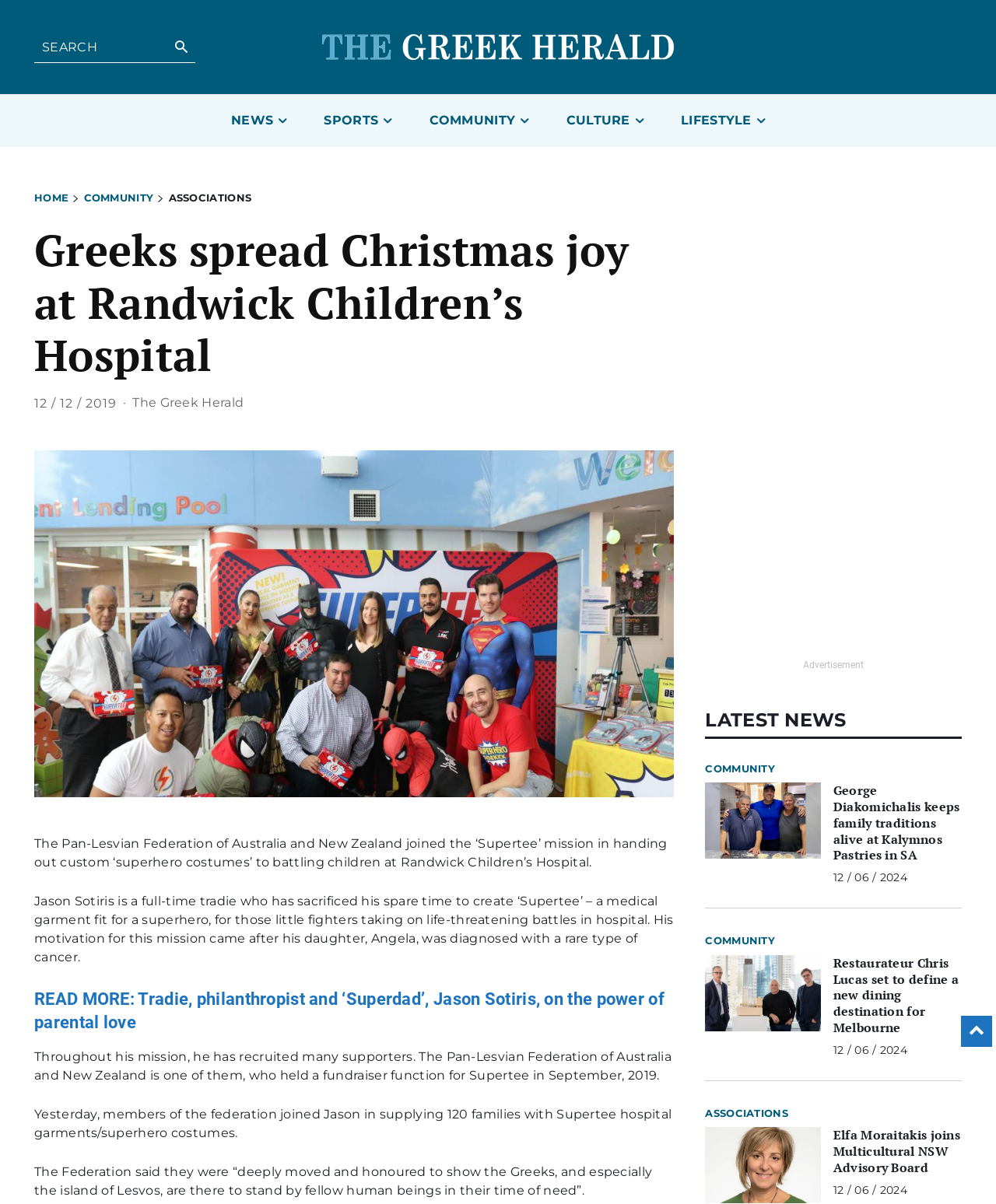What is the name of the hospital mentioned in the article?
Please answer using one word or phrase, based on the screenshot.

Randwick Children's Hospital